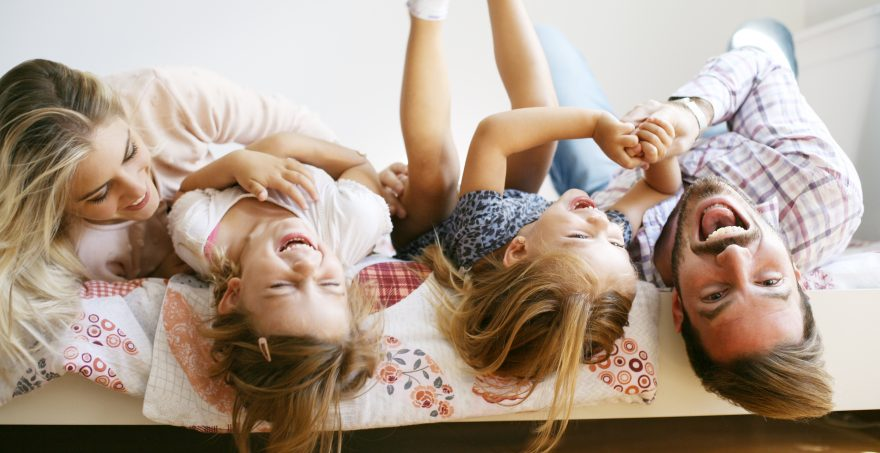What is the atmosphere of the scene?
Please provide a single word or phrase as your answer based on the image.

Cozy